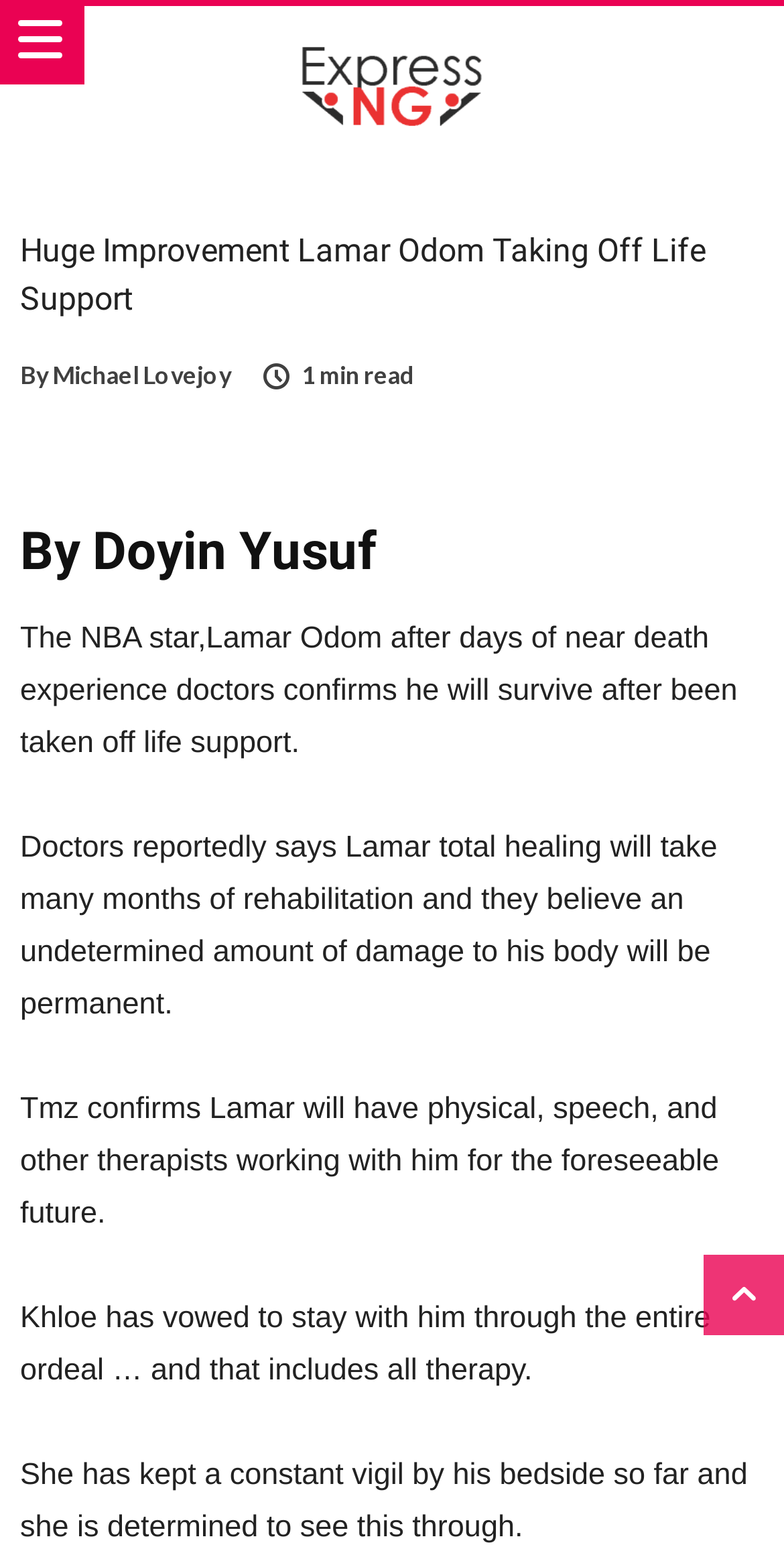Using the details from the image, please elaborate on the following question: Who has vowed to stay with Lamar Odom through his therapy?

I found this information by reading the static text element that says 'Khloe has vowed to stay with him through the entire ordeal … and that includes all therapy.' which mentions Khloe's commitment to supporting Lamar Odom.